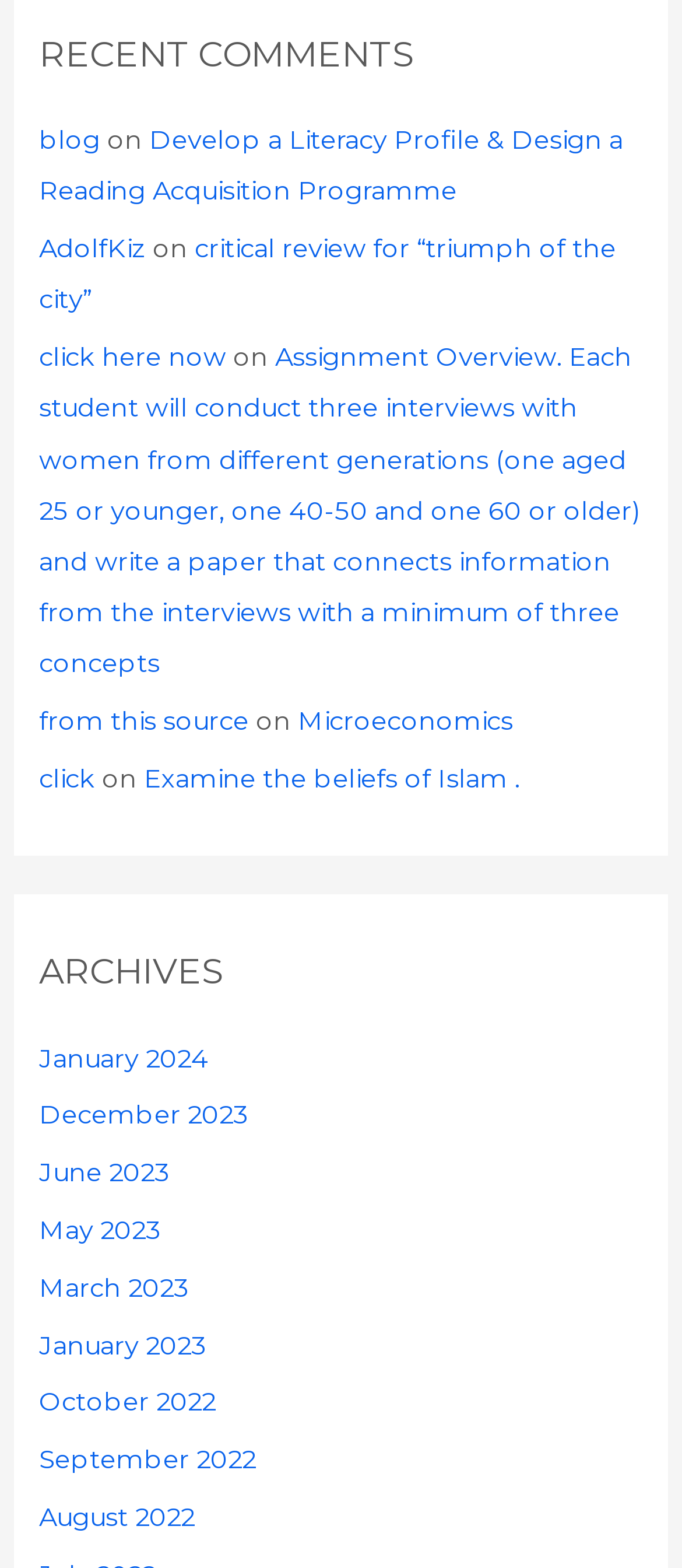What is the title of the first section?
Refer to the image and provide a one-word or short phrase answer.

RECENT COMMENTS